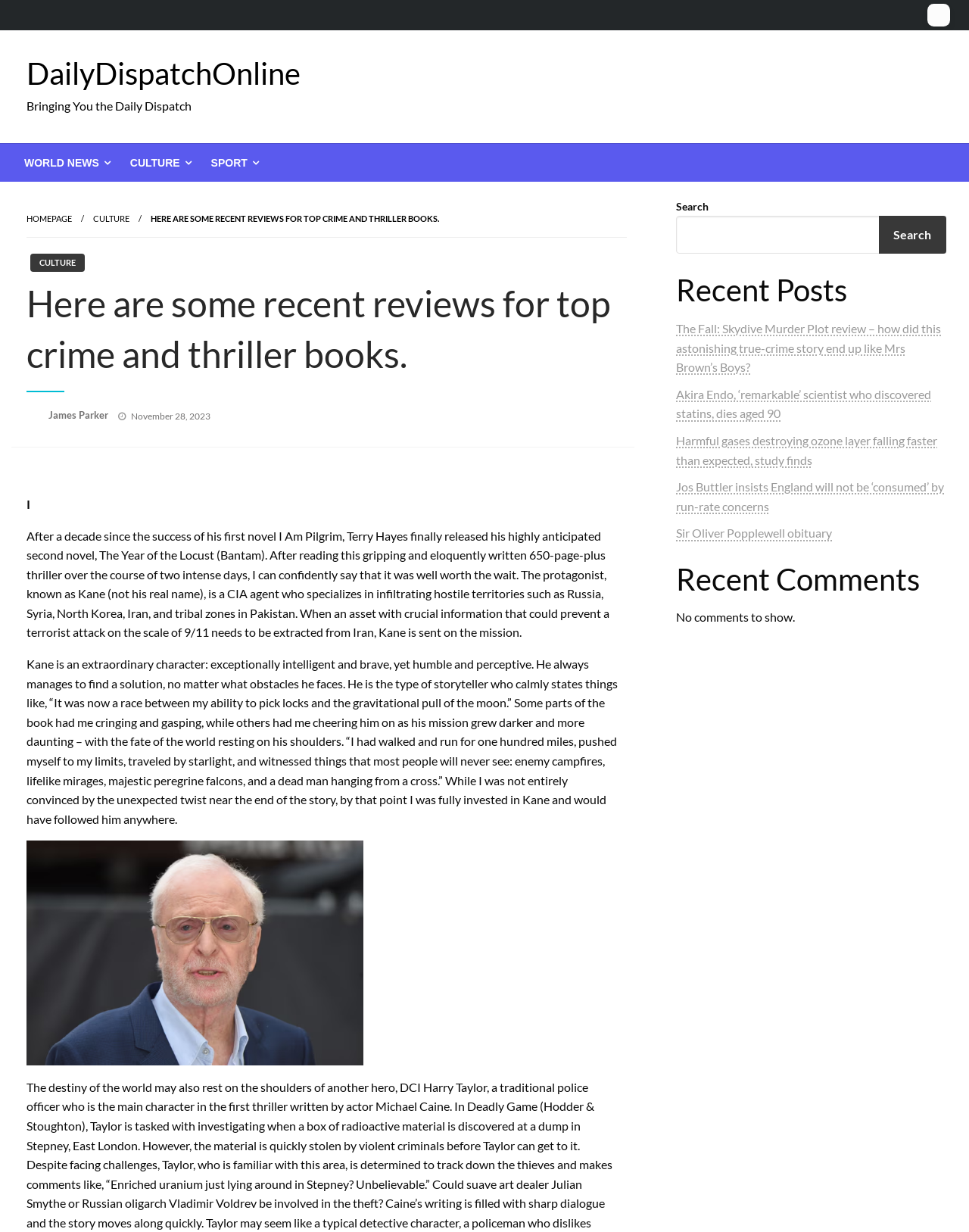Please identify the bounding box coordinates of the element I need to click to follow this instruction: "View the 'Recent Posts'".

[0.698, 0.218, 0.977, 0.253]